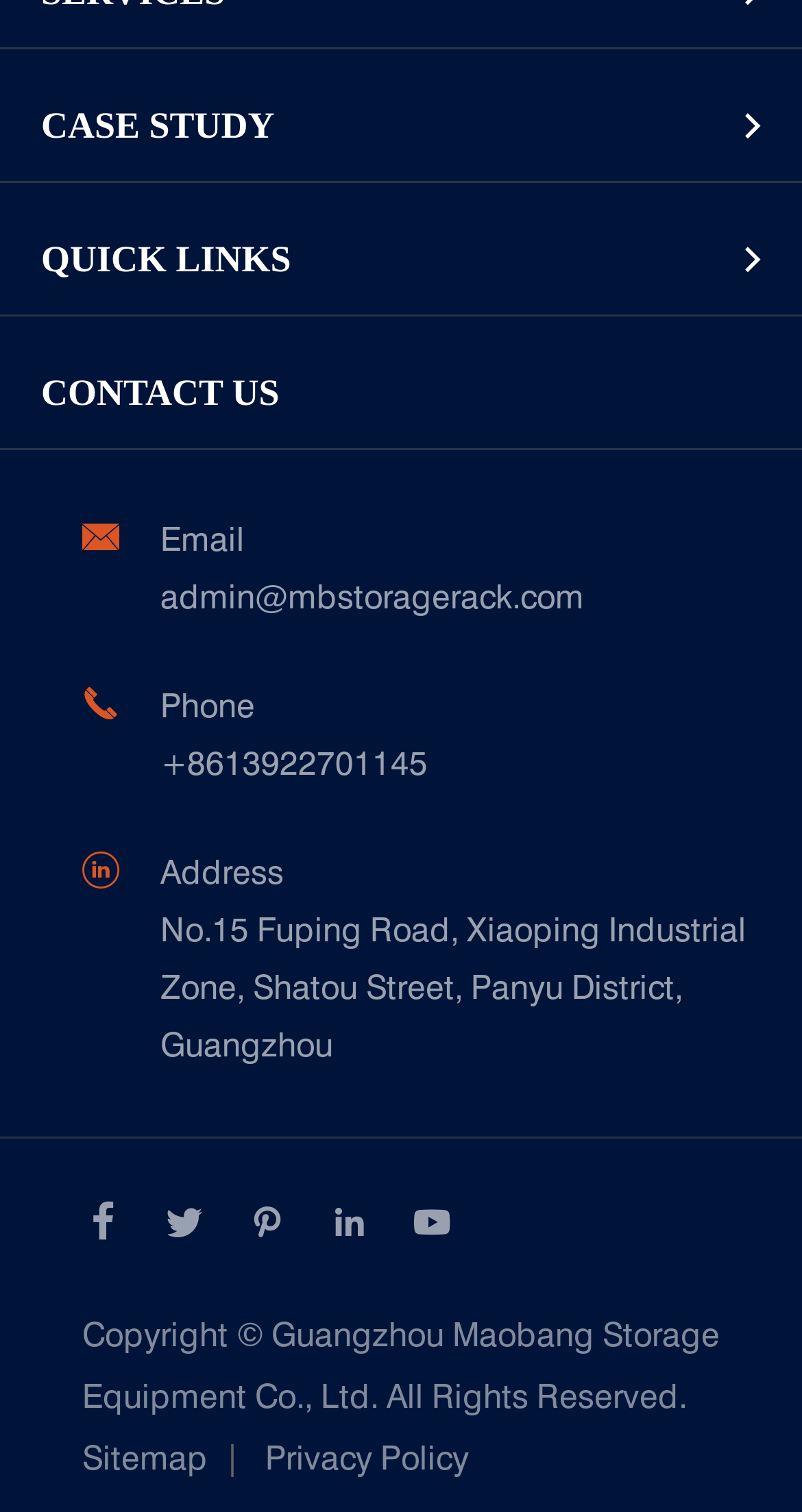Identify the bounding box coordinates of the region that needs to be clicked to carry out this instruction: "Click on Mezzanines Or Work Platforms". Provide these coordinates as four float numbers ranging from 0 to 1, i.e., [left, top, right, bottom].

[0.051, 0.048, 1.0, 0.1]